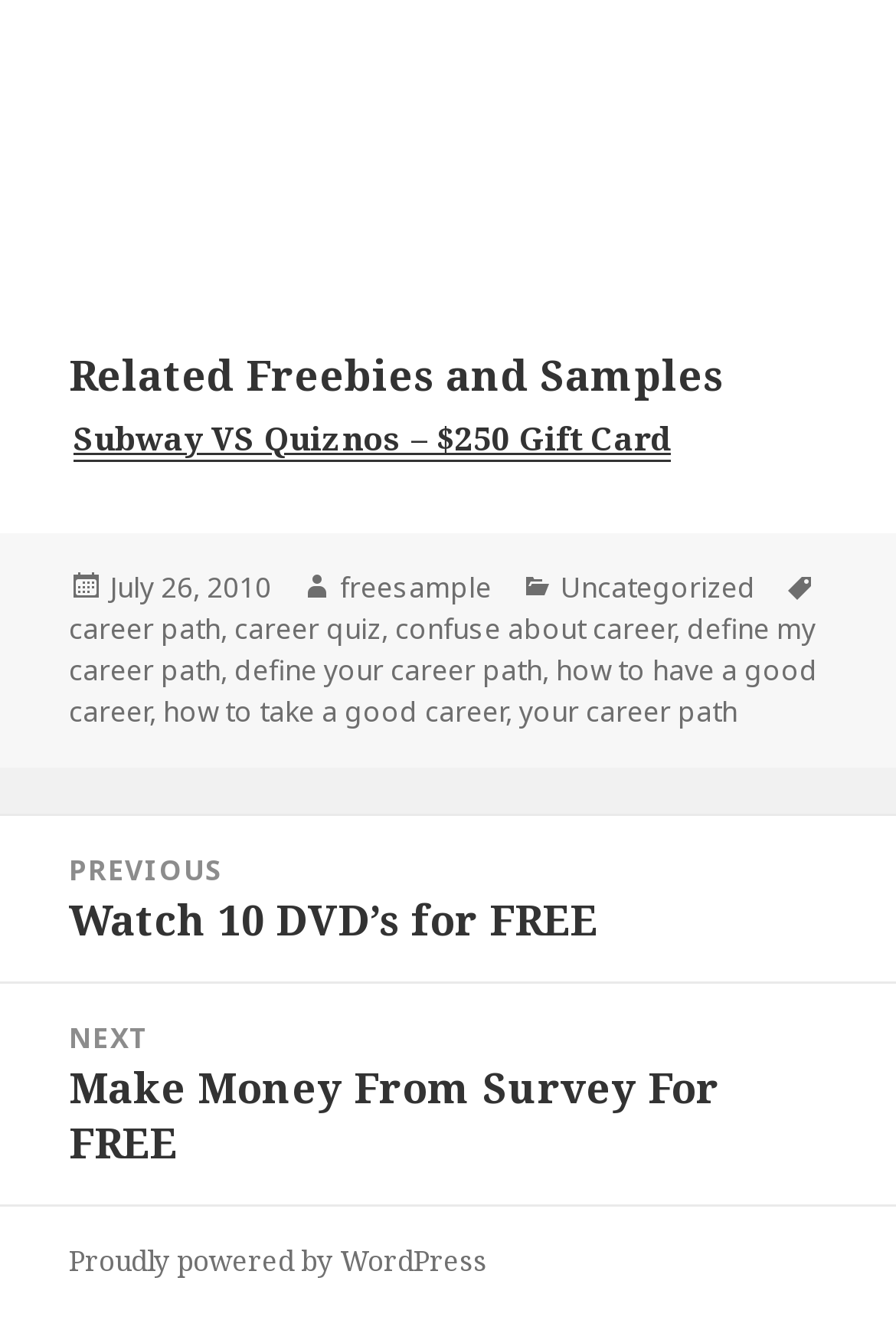Reply to the question with a single word or phrase:
What is the date of the post?

July 26, 2010